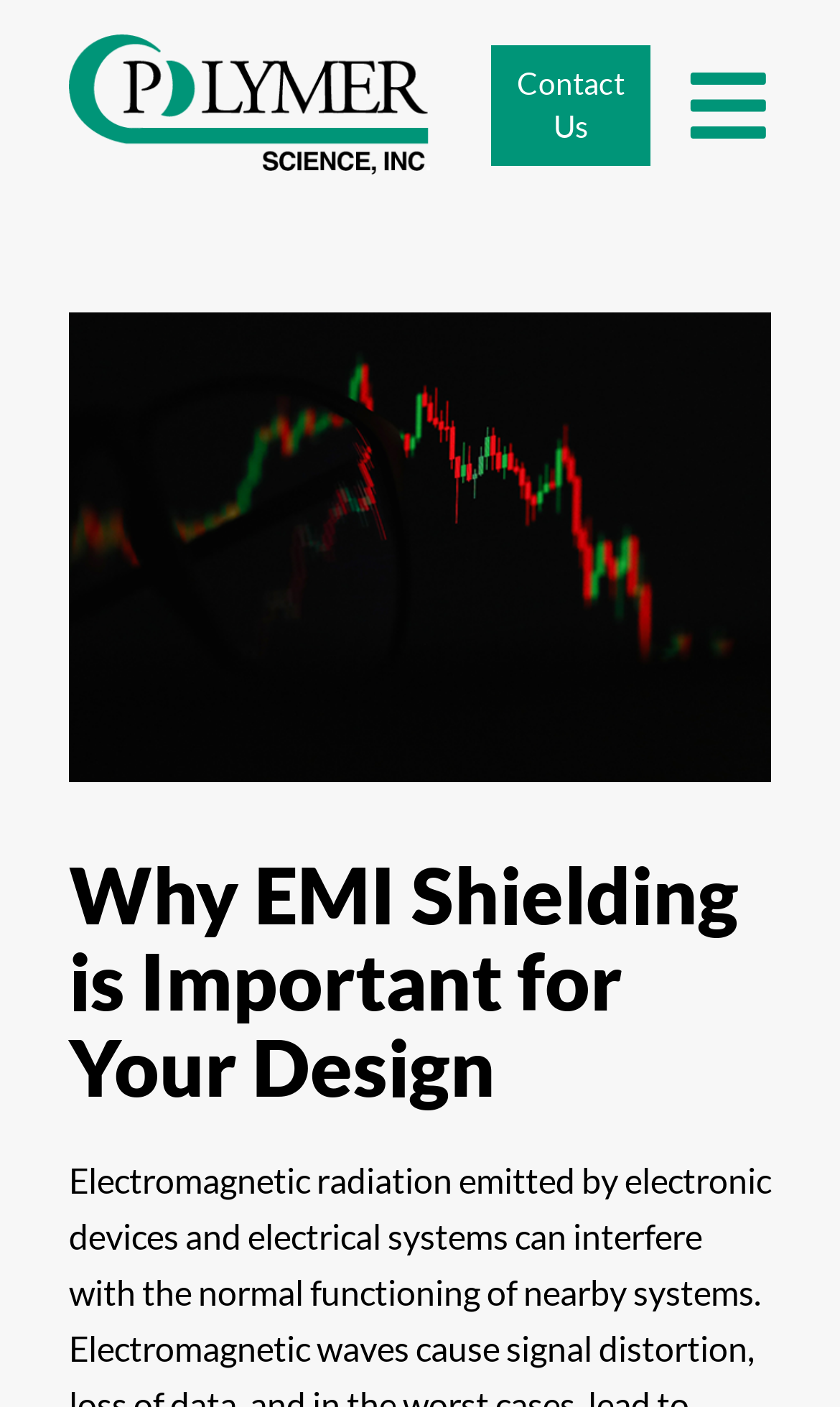Given the element description, predict the bounding box coordinates in the format (top-left x, top-left y, bottom-right x, bottom-right y). Make sure all values are between 0 and 1. Here is the element description: parent_node: Contact Us

[0.815, 0.044, 0.918, 0.105]